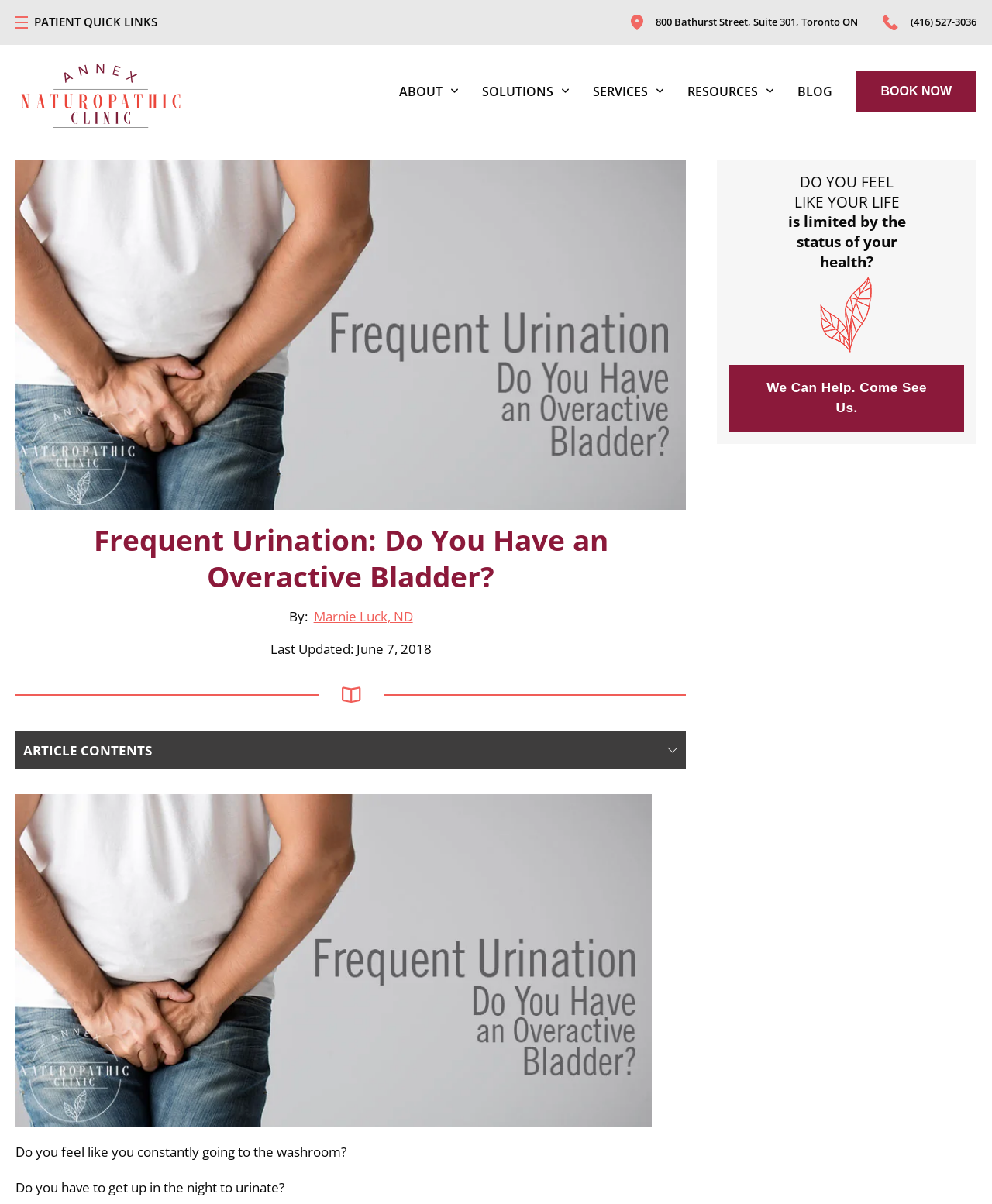How many submenu buttons are there under 'About'?
Please give a detailed and elaborate answer to the question.

I found the submenu button by looking at the button element with the text 'About Sub menu' which is located below the 'ABOUT' text. There is only one submenu button under 'About'.